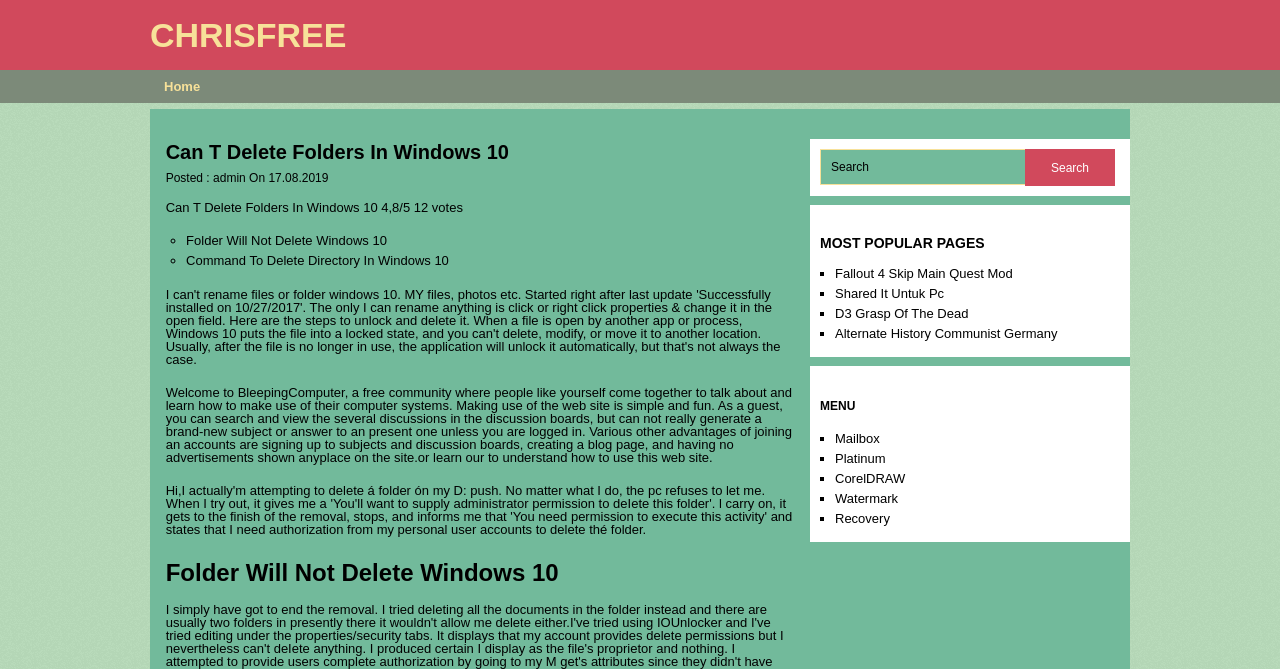Please find the bounding box for the UI element described by: "Shared It Untuk Pc".

[0.652, 0.428, 0.738, 0.45]